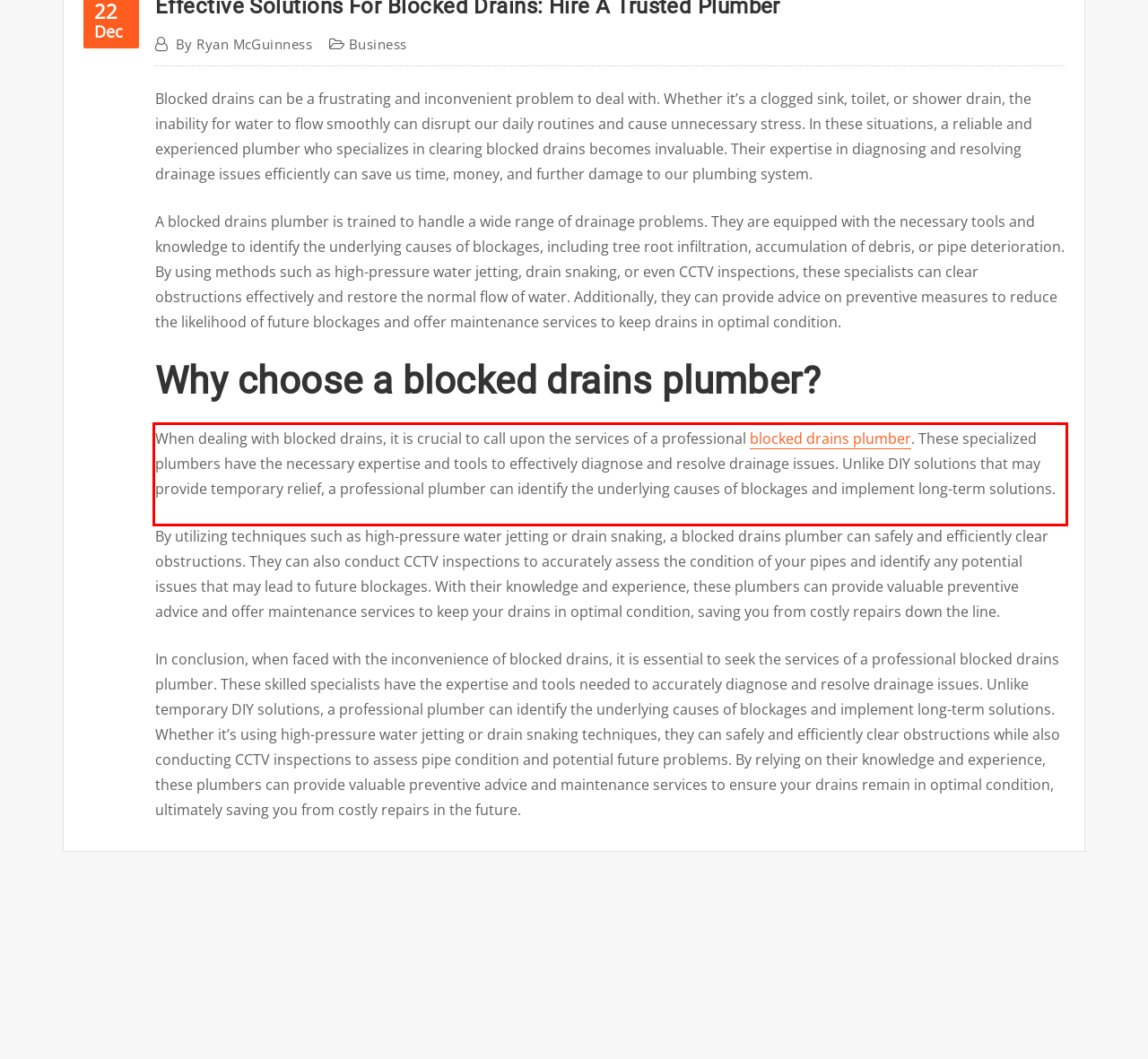Observe the screenshot of the webpage, locate the red bounding box, and extract the text content within it.

When dealing with blocked drains, it is crucial to call upon the services of a professional blocked drains plumber. These specialized plumbers have the necessary expertise and tools to effectively diagnose and resolve drainage issues. Unlike DIY solutions that may provide temporary relief, a professional plumber can identify the underlying causes of blockages and implement long-term solutions.